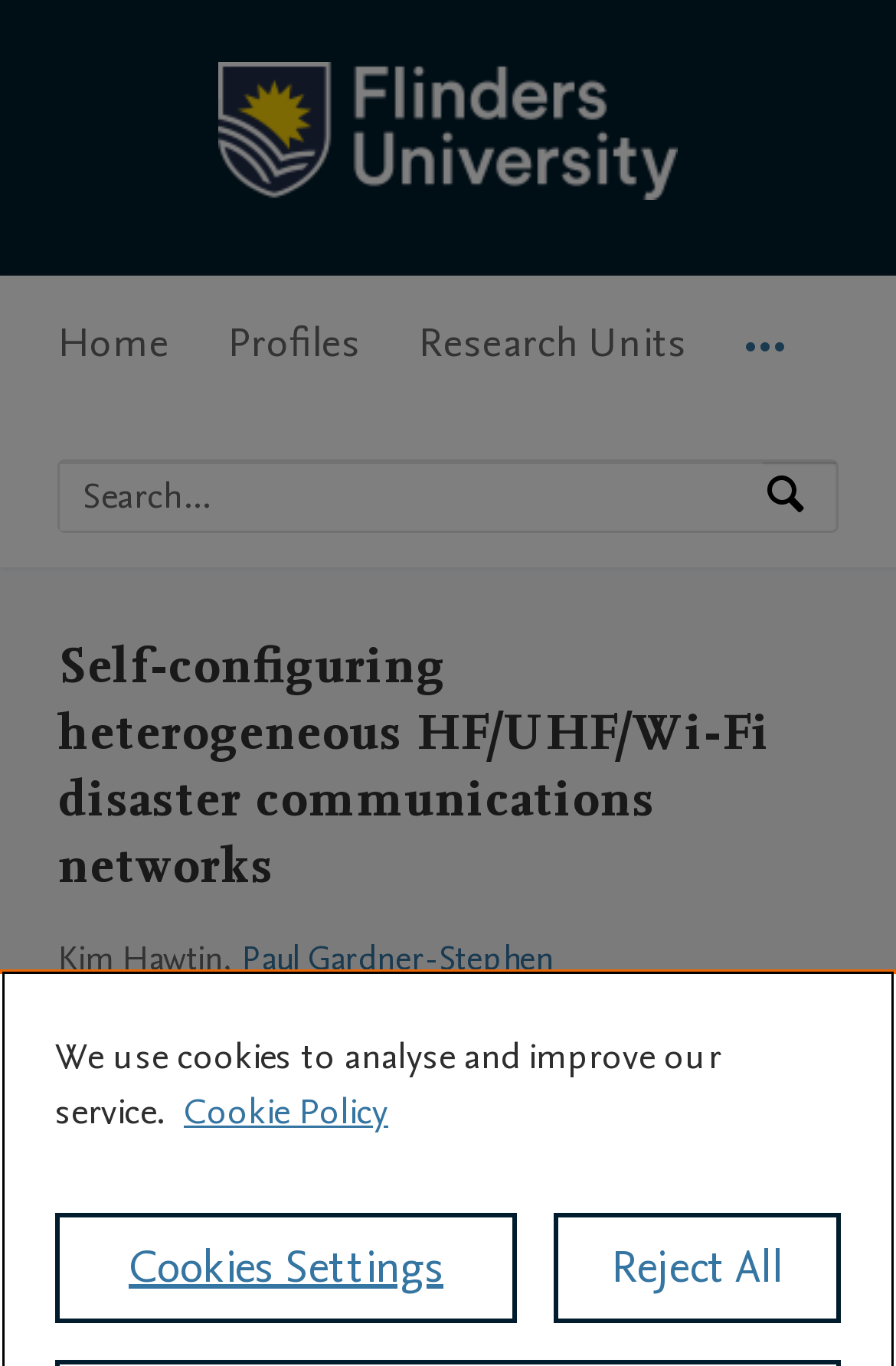Please identify the bounding box coordinates of the clickable area that will fulfill the following instruction: "Go to Research @ Flinders Home". The coordinates should be in the format of four float numbers between 0 and 1, i.e., [left, top, right, bottom].

[0.244, 0.119, 0.756, 0.156]